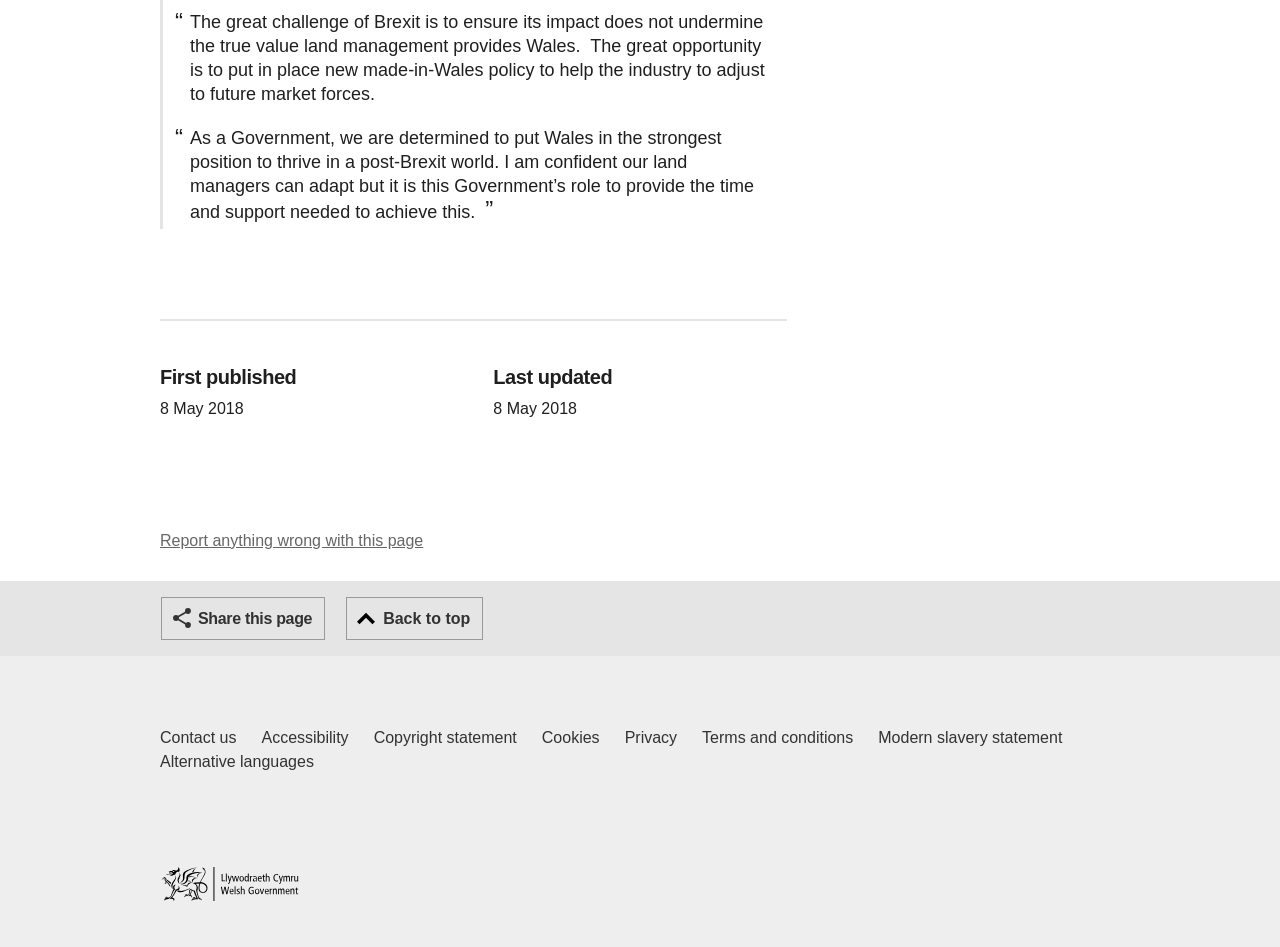Identify the bounding box coordinates of the section to be clicked to complete the task described by the following instruction: "Share this page". The coordinates should be four float numbers between 0 and 1, formatted as [left, top, right, bottom].

[0.126, 0.631, 0.254, 0.676]